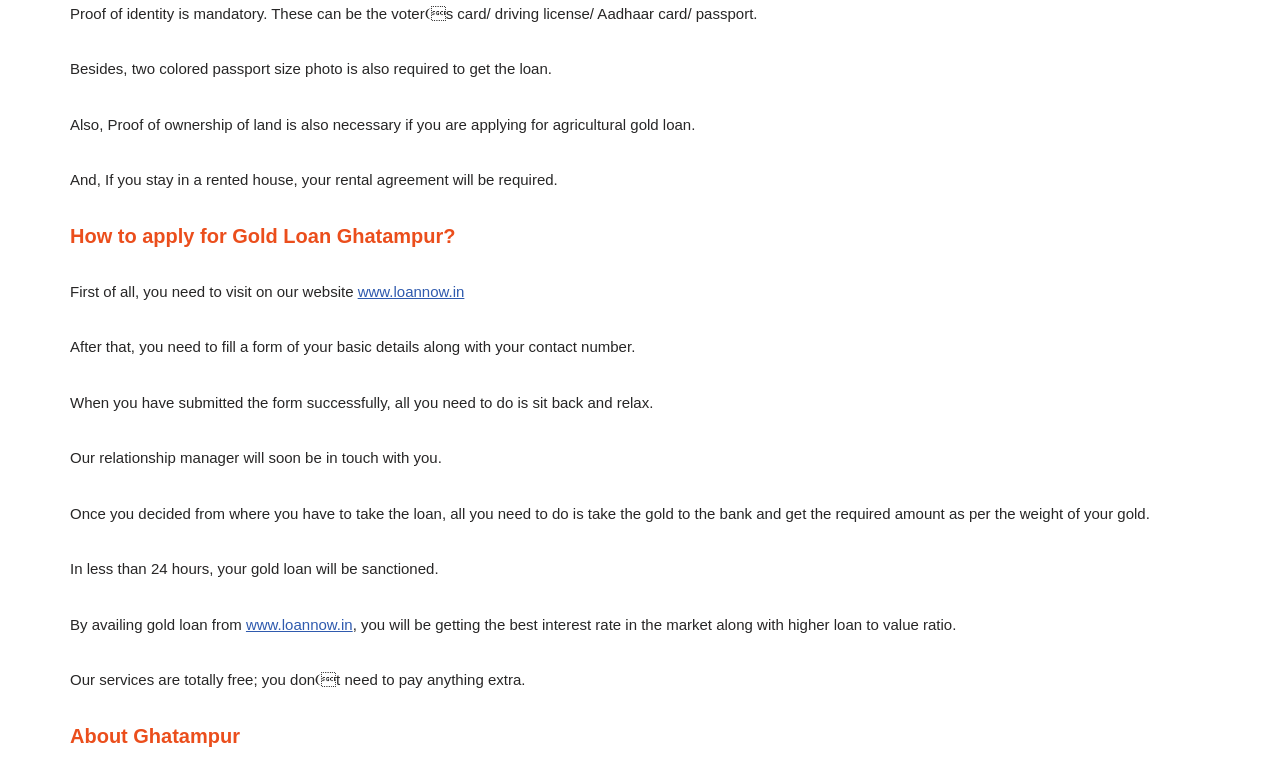What is the benefit of availing gold loan from this website?
Answer the question with detailed information derived from the image.

By availing a gold loan from this website, one can get the best interest rate in the market along with a higher loan to value ratio. Moreover, the services are totally free, and no extra payment is required.